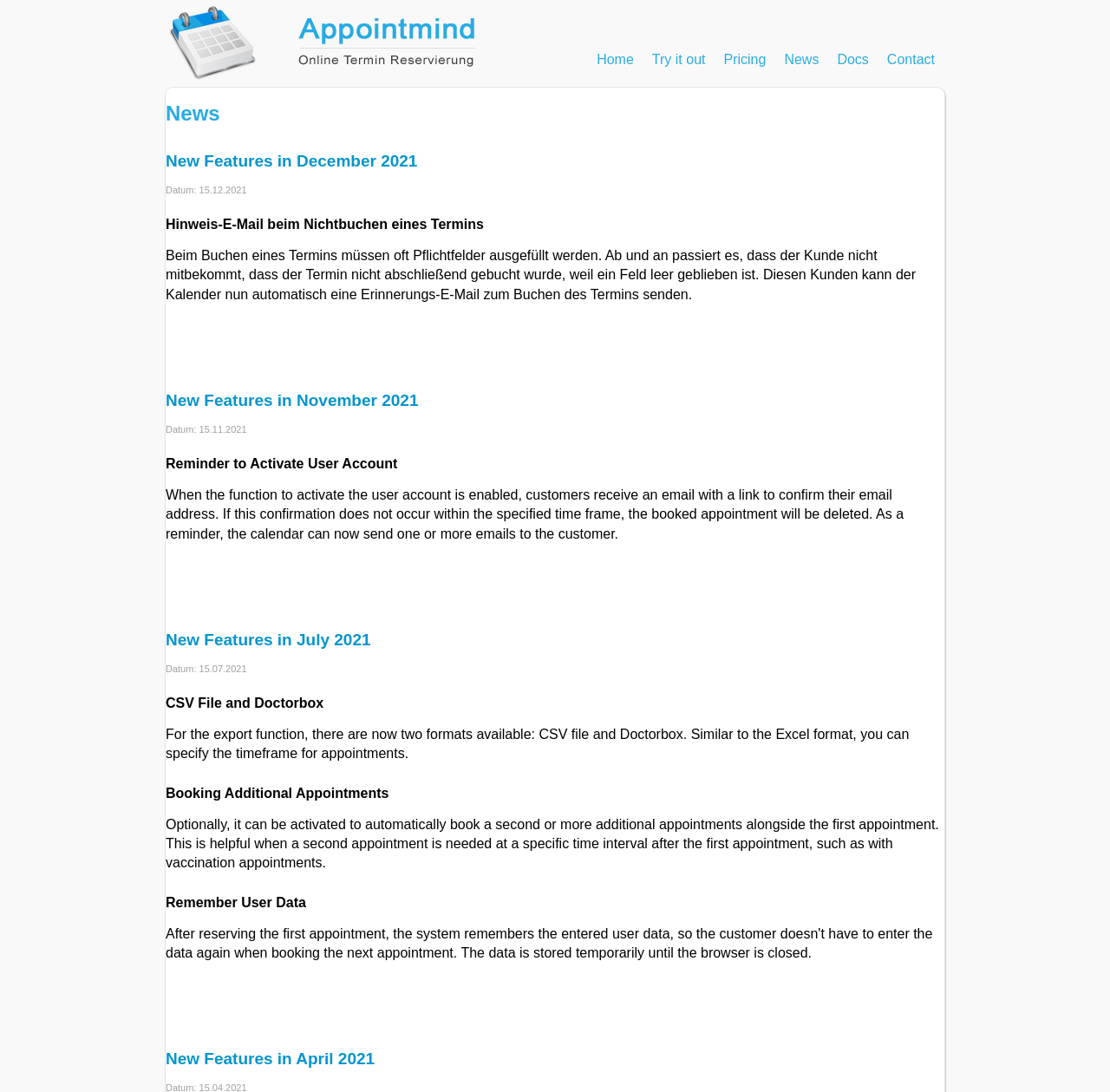Specify the bounding box coordinates for the region that must be clicked to perform the given instruction: "view news".

[0.7, 0.044, 0.744, 0.064]